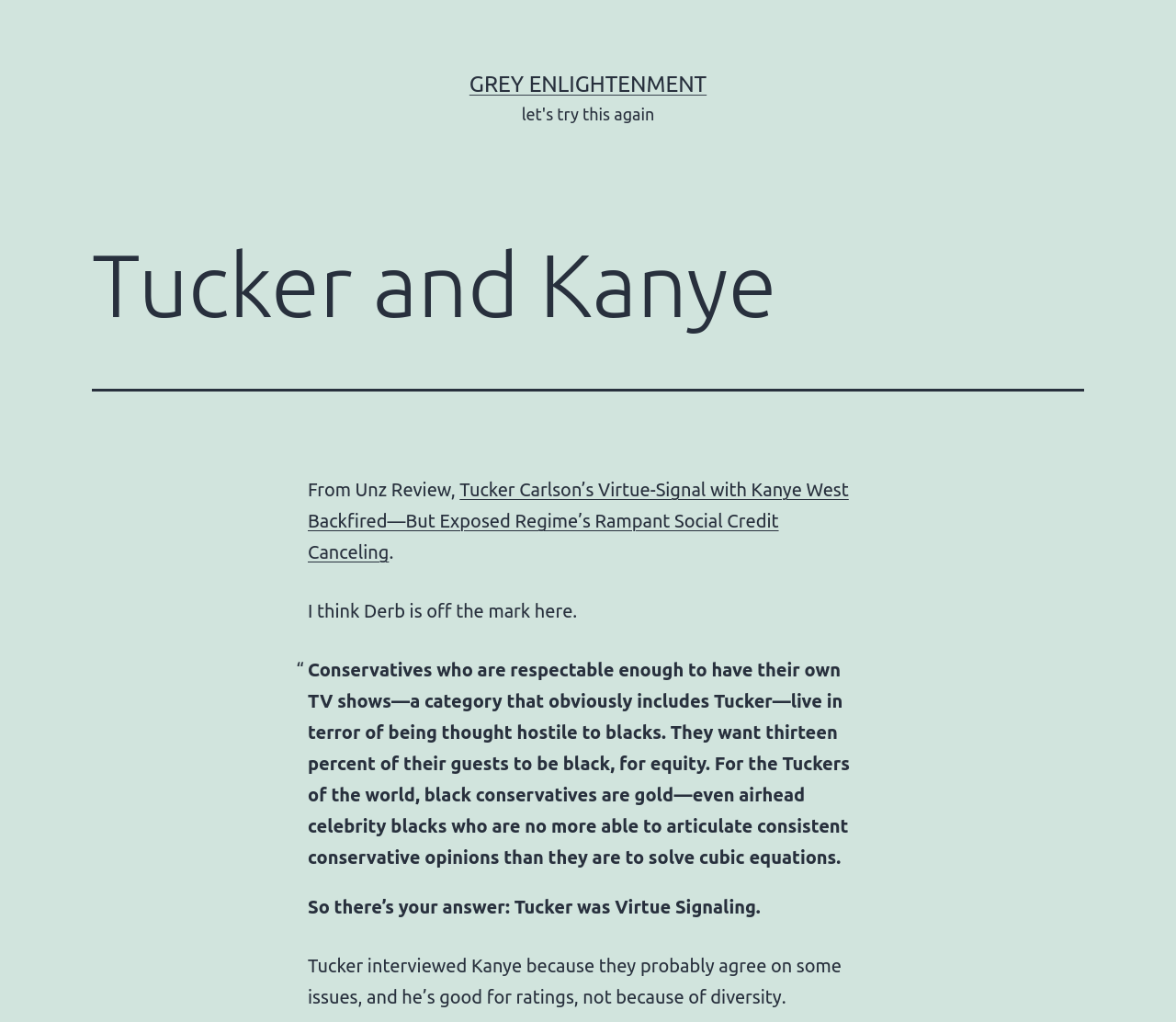Why did Tucker interview Kanye?
Give a one-word or short phrase answer based on the image.

Ratings